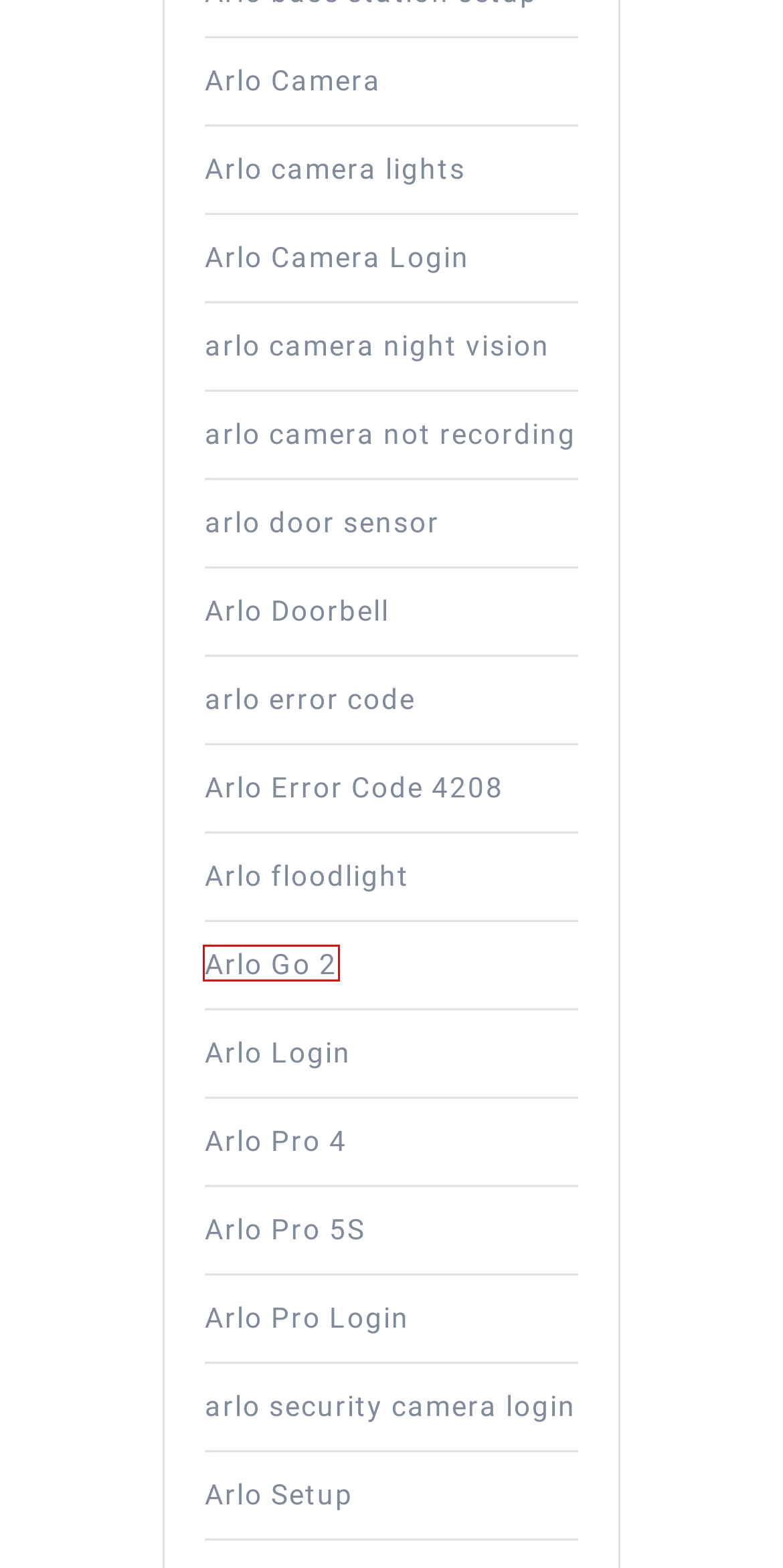Examine the screenshot of a webpage with a red bounding box around a UI element. Your task is to identify the webpage description that best corresponds to the new webpage after clicking the specified element. The given options are:
A. Arlo Doorbell - arlo setup
B. arlo security camera login - arlo setup
C. Arlo Error Code 4208 - arlo setup
D. arlo error code - arlo setup
E. Arlo Pro Login | Arlo Blog
F. arlo camera not recording - arlo setup
G. Arlo Go 2 - arlo setup
H. arlo camera night vision - arlo setup

G